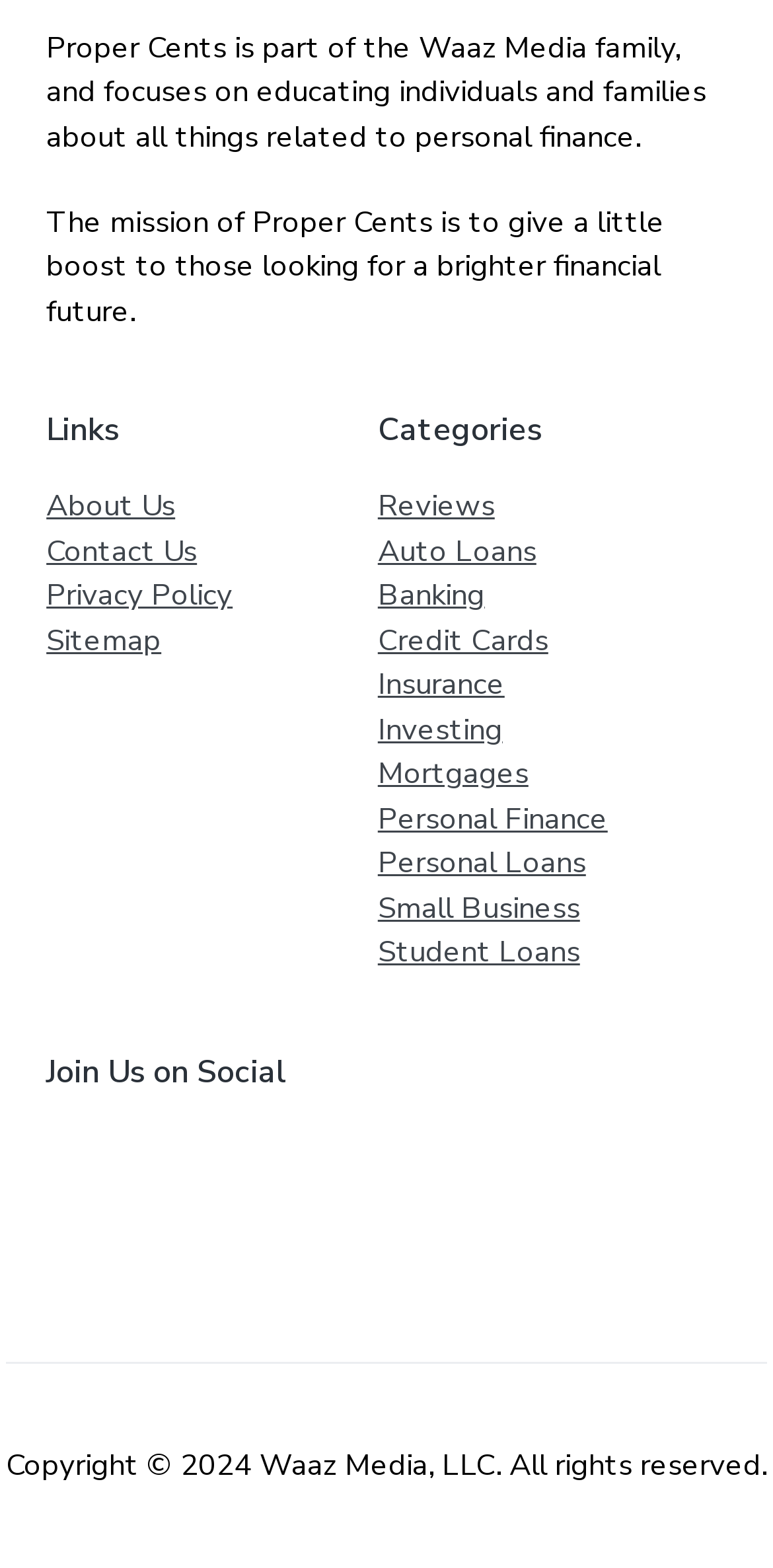Identify the bounding box for the element characterized by the following description: "Reviews".

[0.489, 0.31, 0.64, 0.335]